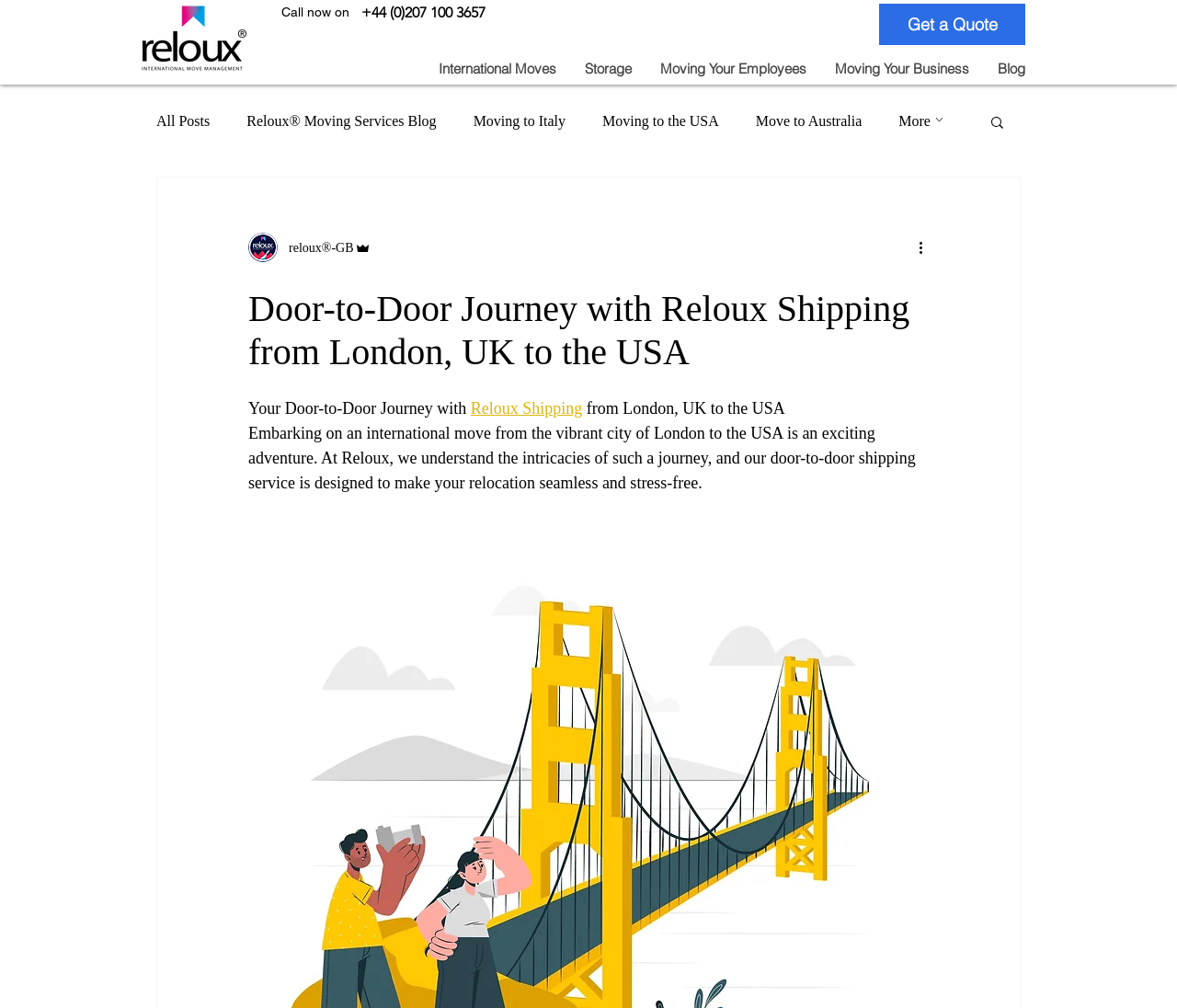Using the provided element description: "International Moves", identify the bounding box coordinates. The coordinates should be four floats between 0 and 1 in the order [left, top, right, bottom].

[0.36, 0.058, 0.484, 0.078]